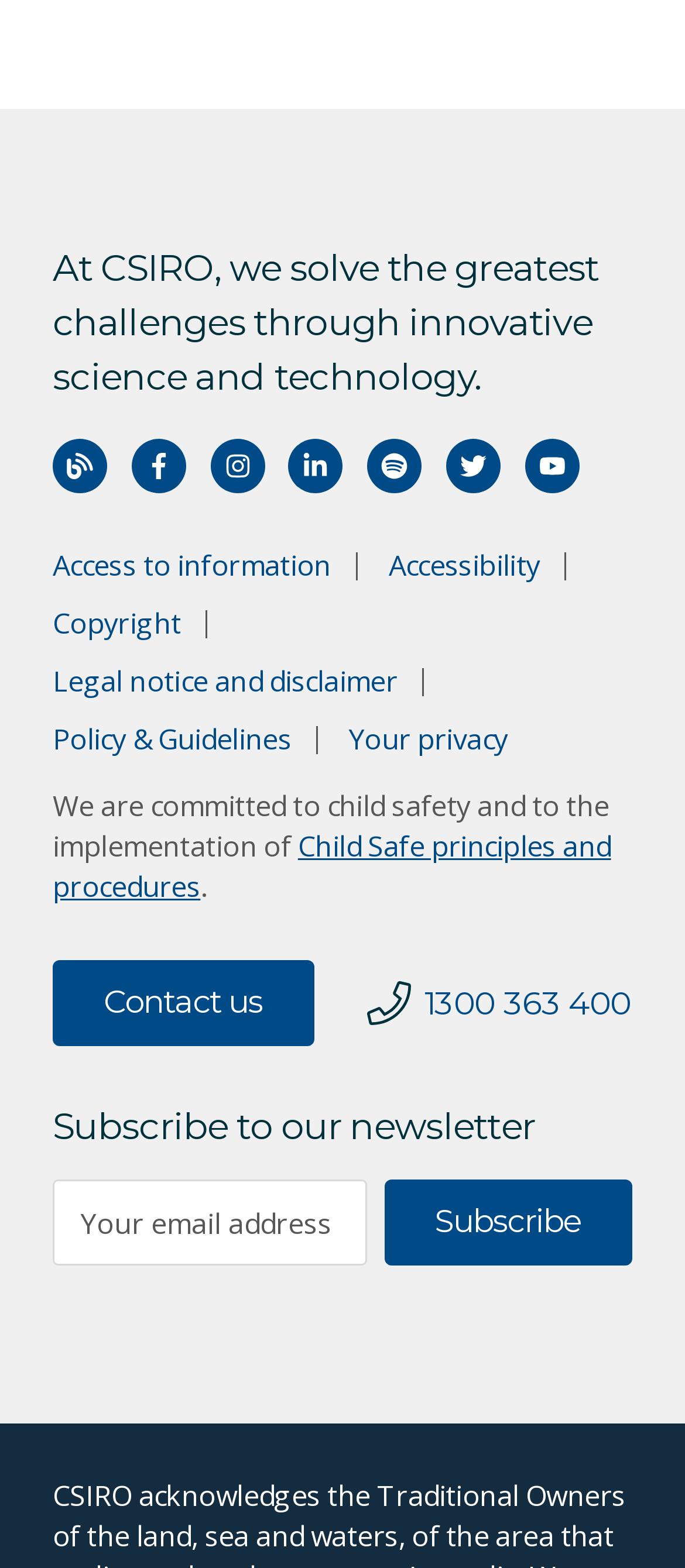Provide the bounding box coordinates for the UI element described in this sentence: "Accessibility". The coordinates should be four float values between 0 and 1, i.e., [left, top, right, bottom].

[0.567, 0.348, 0.788, 0.374]